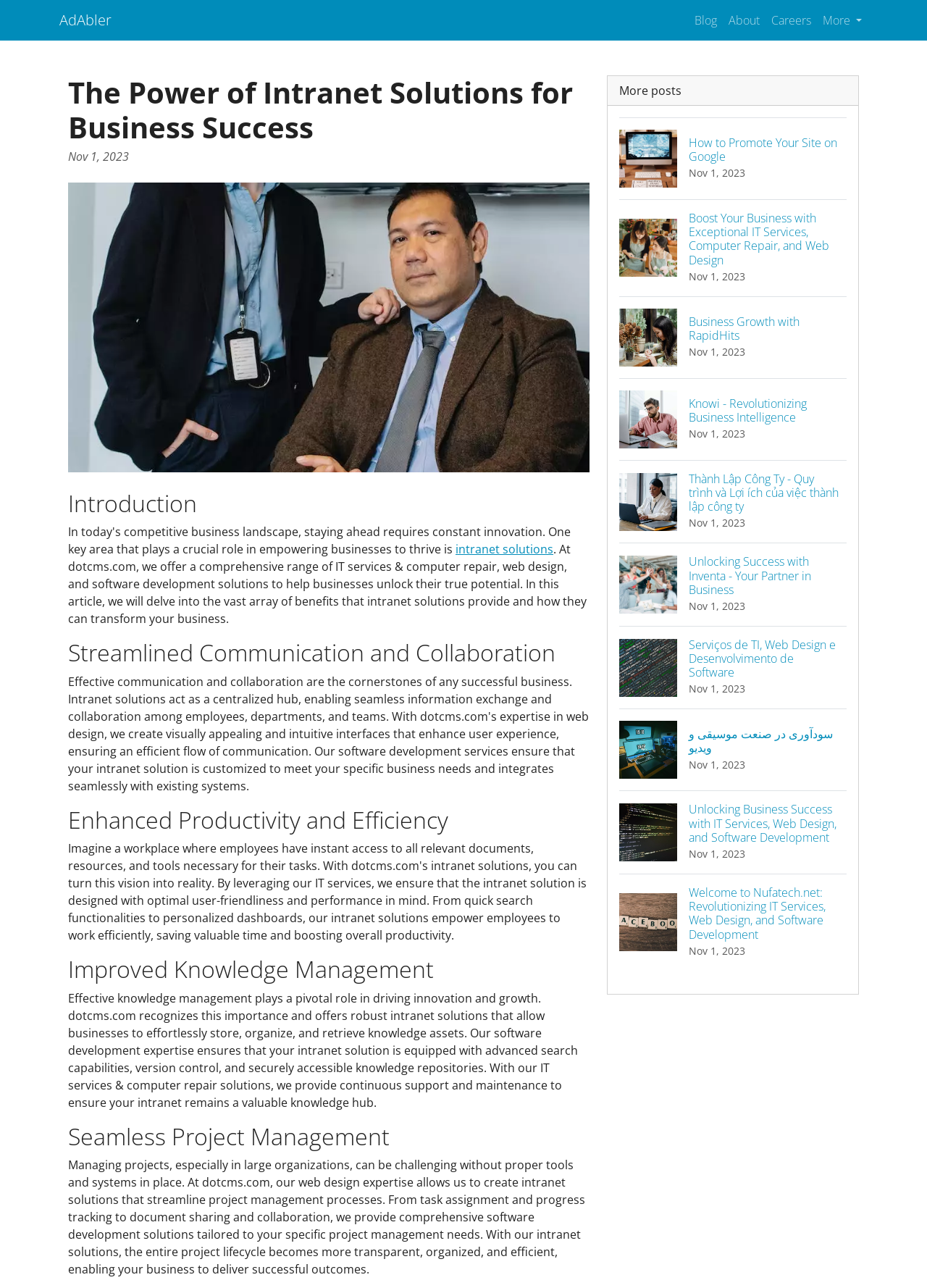Please identify the bounding box coordinates of the clickable area that will fulfill the following instruction: "Click on the 'AdAbler' link". The coordinates should be in the format of four float numbers between 0 and 1, i.e., [left, top, right, bottom].

[0.064, 0.004, 0.12, 0.027]